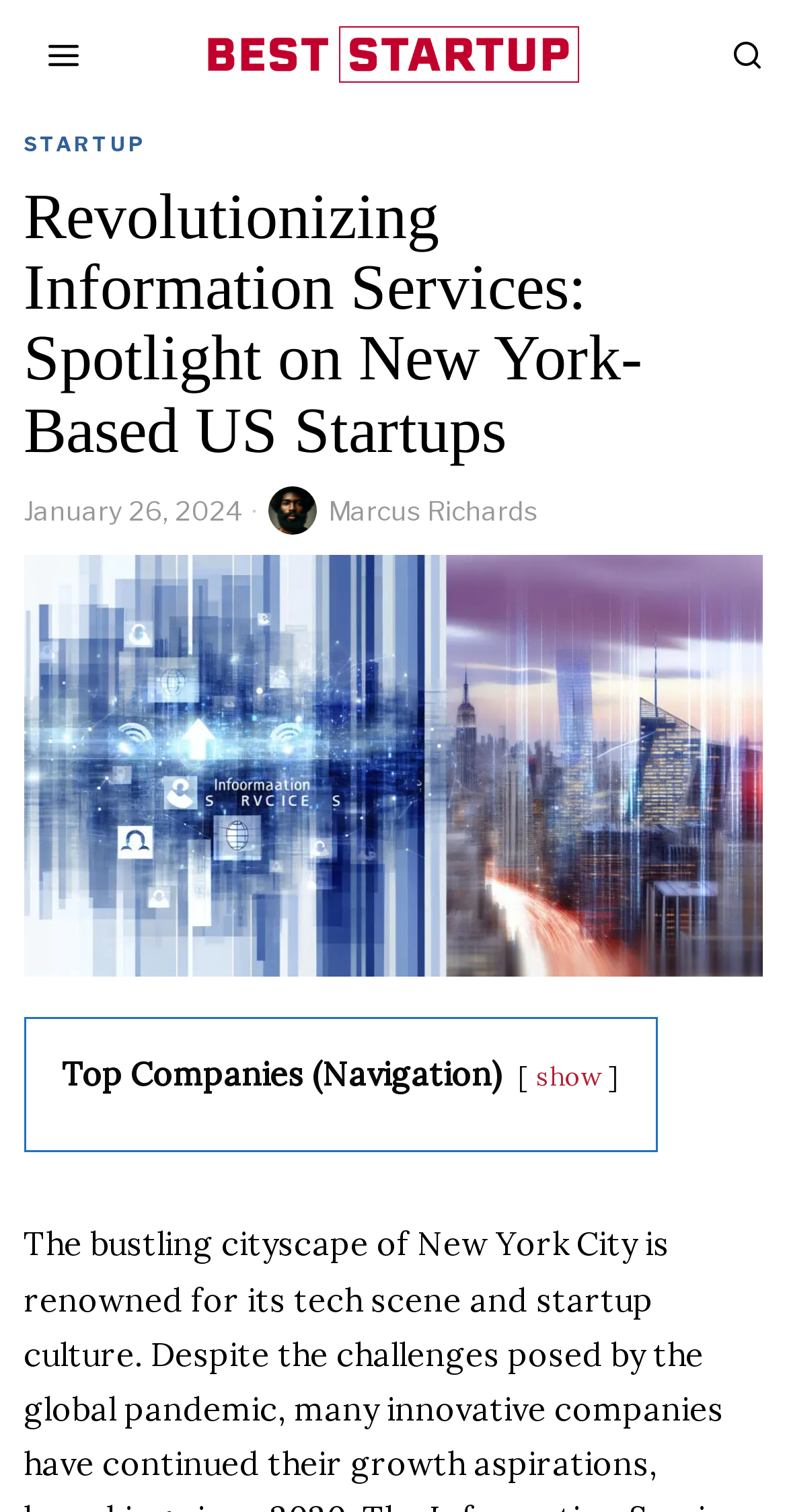What is the date of the article?
Based on the screenshot, provide your answer in one word or phrase.

January 26, 2024